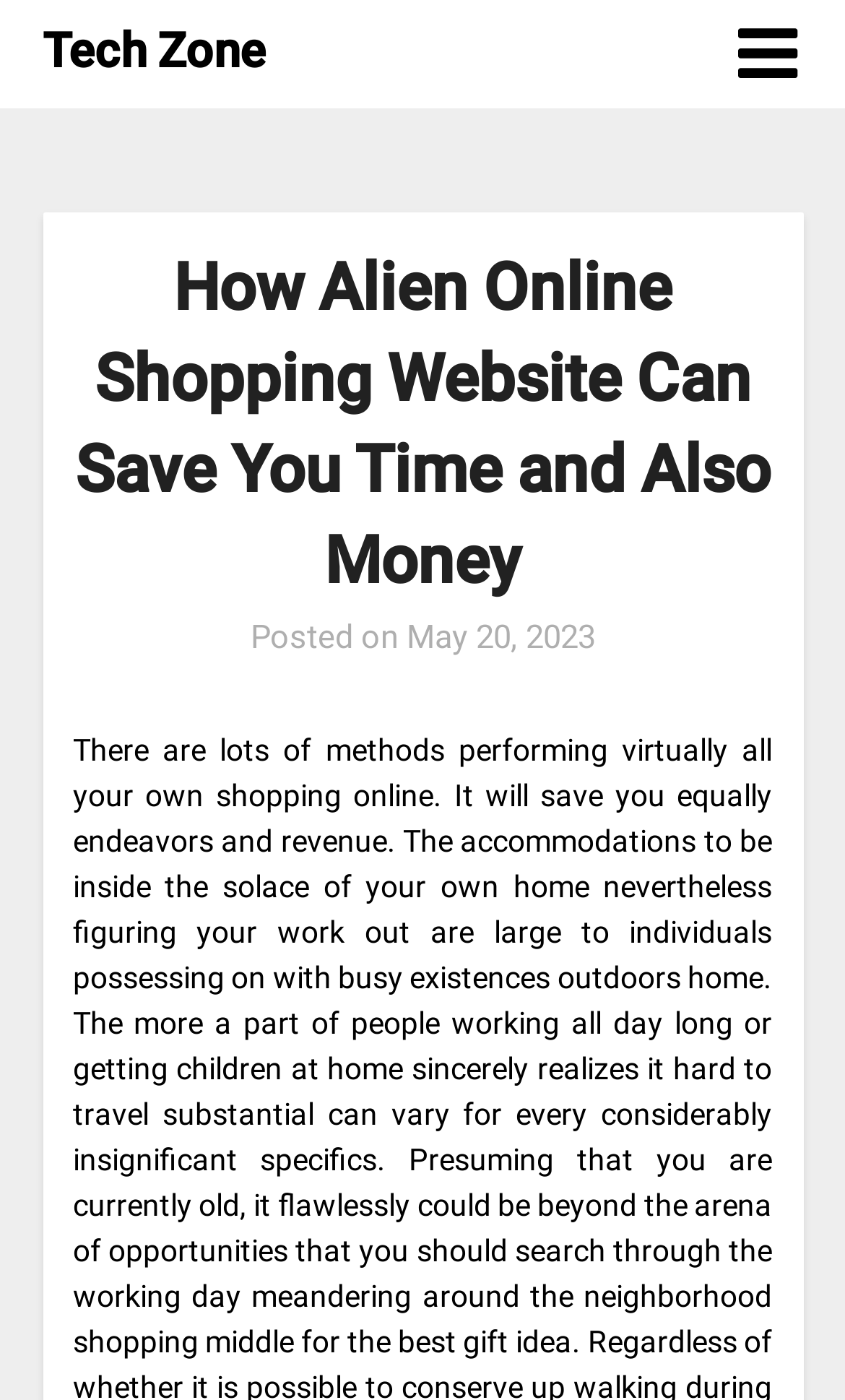Give a comprehensive overview of the webpage, including key elements.

The webpage is about how an alien online shopping website can save time and money, as indicated by the title. At the top-right corner, there is a link with an icon represented by '\uf0c9'. On the top-left side, there is a link labeled "Tech Zone". 

Below the "Tech Zone" link, there is a main heading that reads "How Alien Online Shopping Website Can Save You Time and Also Money". This heading is positioned near the top of the page. 

Under the main heading, there is a text "Posted on" followed by a link "May 20, 2023" which indicates the date of the post. The date is positioned slightly below the main heading.